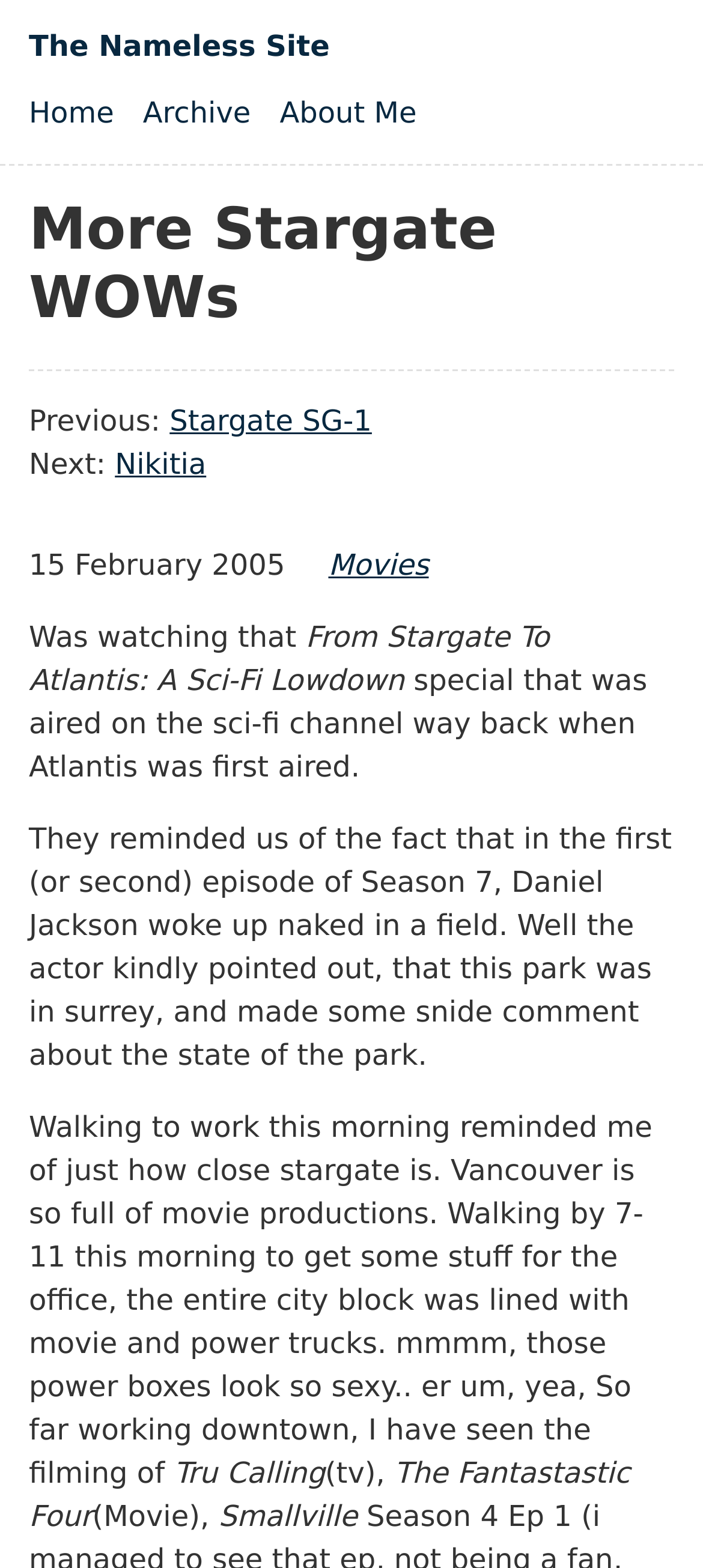Locate the bounding box of the UI element with the following description: "The Nameless Site".

[0.041, 0.018, 0.469, 0.04]